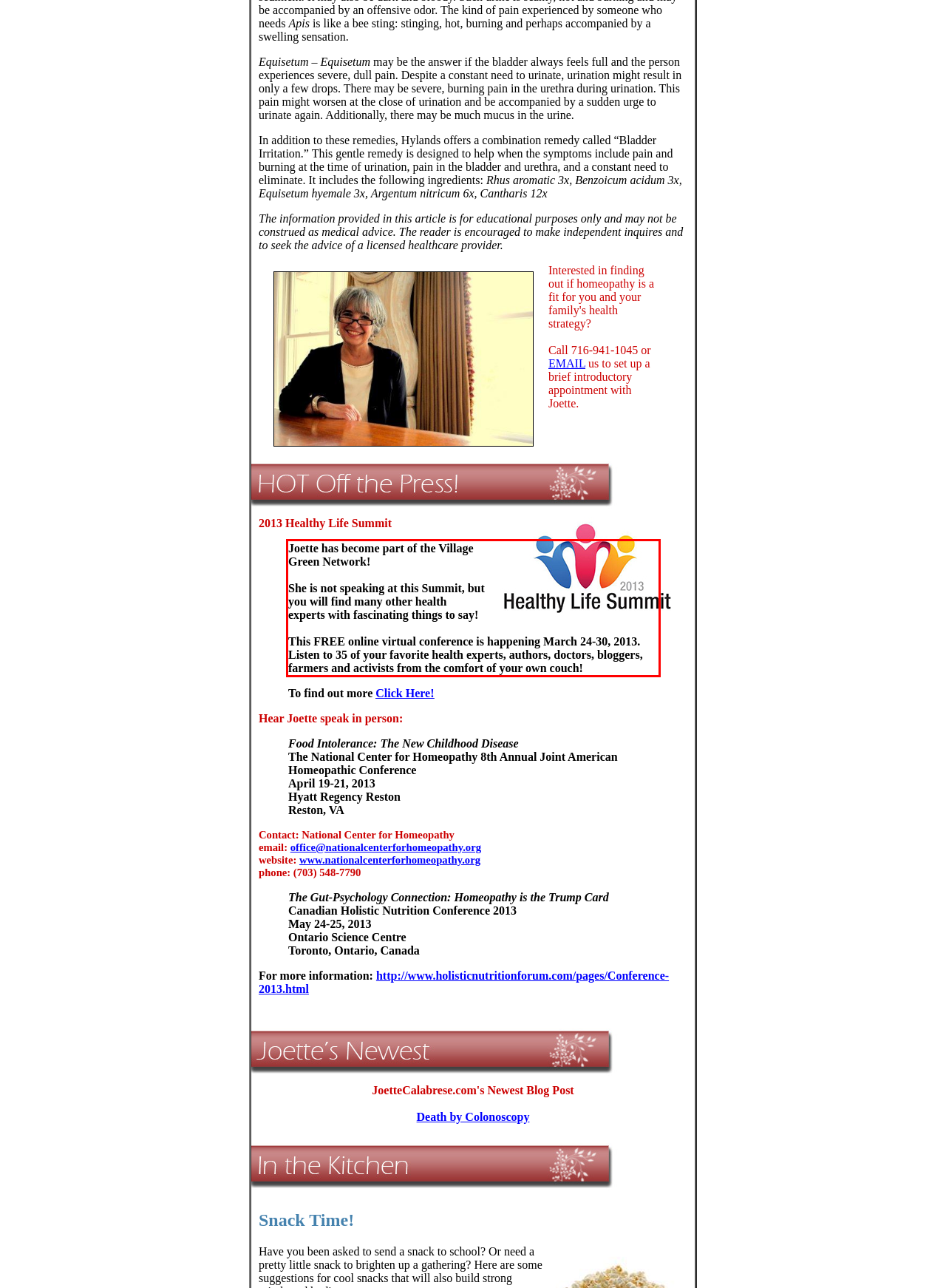Please recognize and transcribe the text located inside the red bounding box in the webpage image.

Joette has become part of the Village Green Network! She is not speaking at this Summit, but you will find many other health experts with fascinating things to say! This FREE online virtual conference is happening March 24-30, 2013. Listen to 35 of your favorite health experts, authors, doctors, bloggers, farmers and activists from the comfort of your own couch!